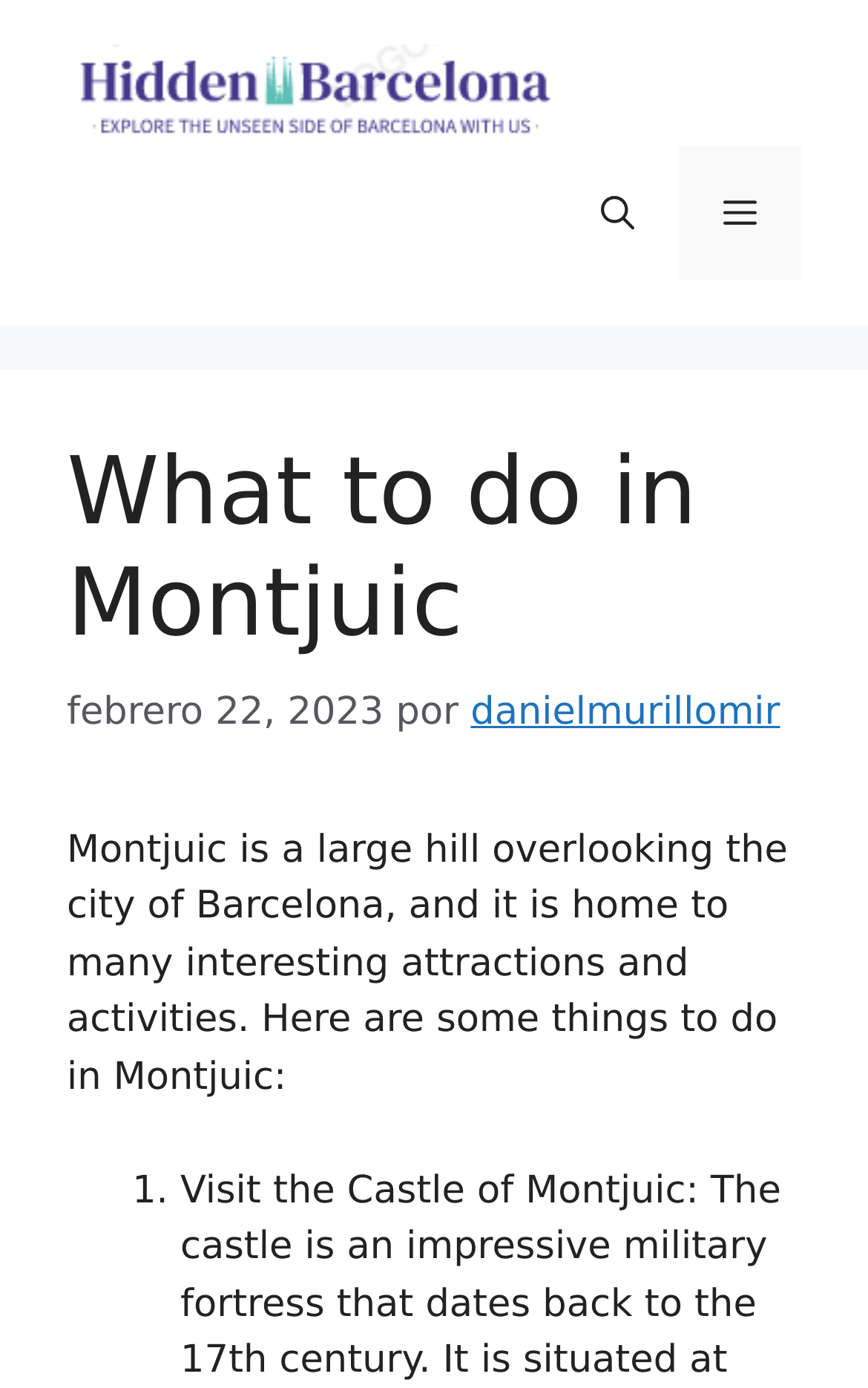Please respond to the question using a single word or phrase:
Who is the author of the article?

danielmurillomir